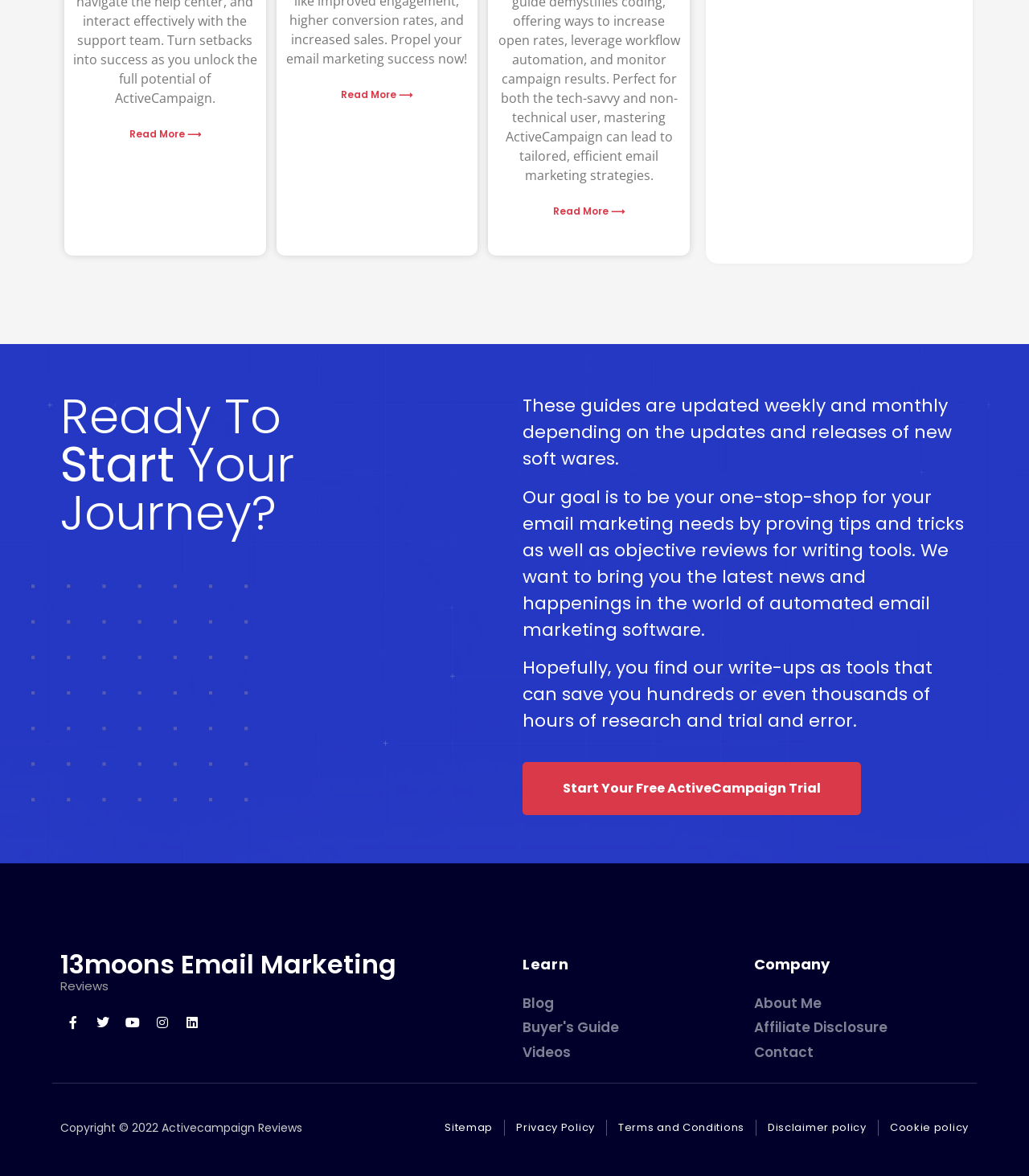What social media platforms can be accessed from the website?
Please provide a comprehensive answer to the question based on the webpage screenshot.

The website has links to various social media platforms, including Facebook, Twitter, Youtube, Instagram, and Linkedin, which can be accessed by clicking on the respective icons.